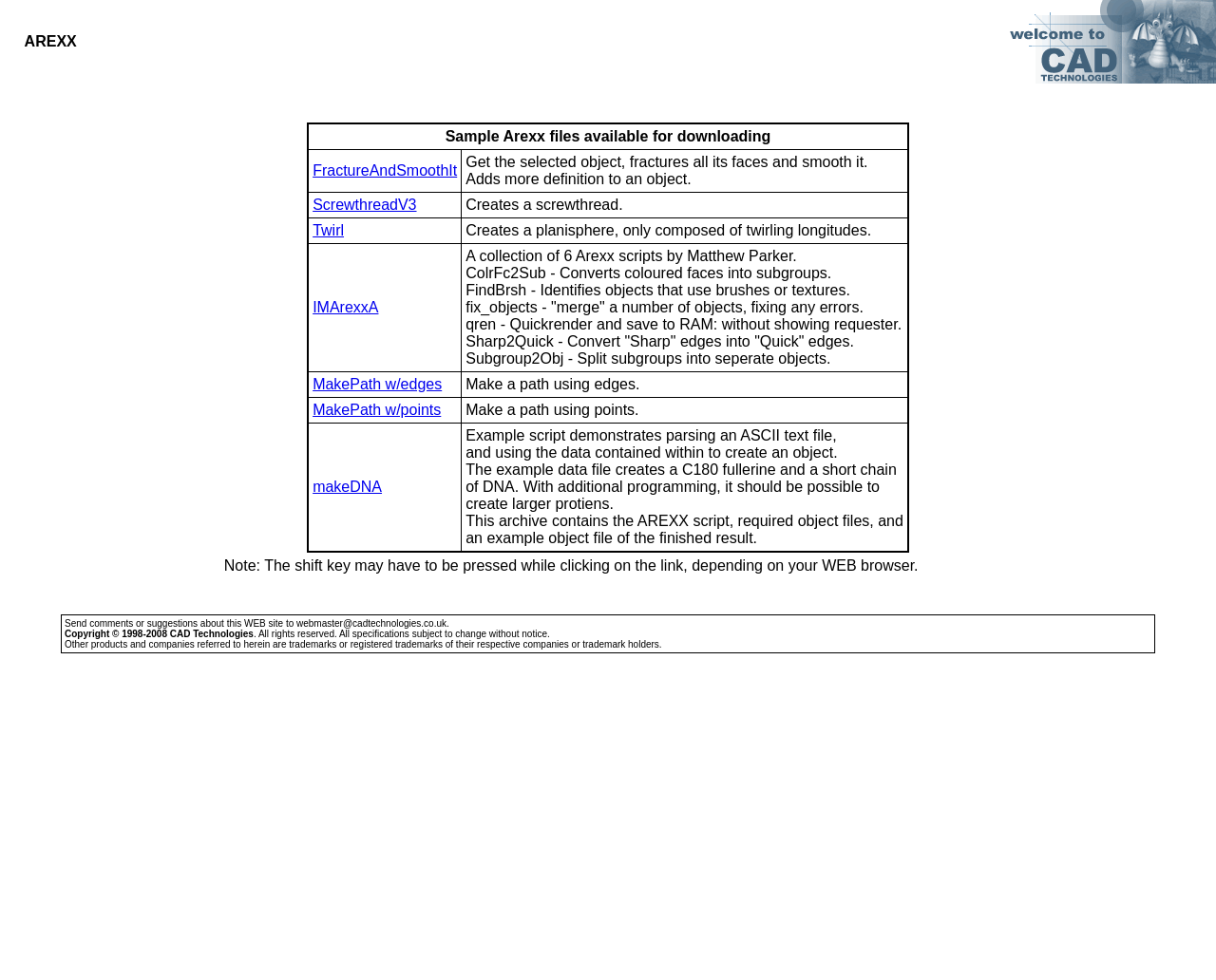What is the purpose of the FractureAndSmoothIt script?
Utilize the image to construct a detailed and well-explained answer.

The FractureAndSmoothIt script is used to fracture all the faces of a selected object and then smooth it, adding more definition to the object.